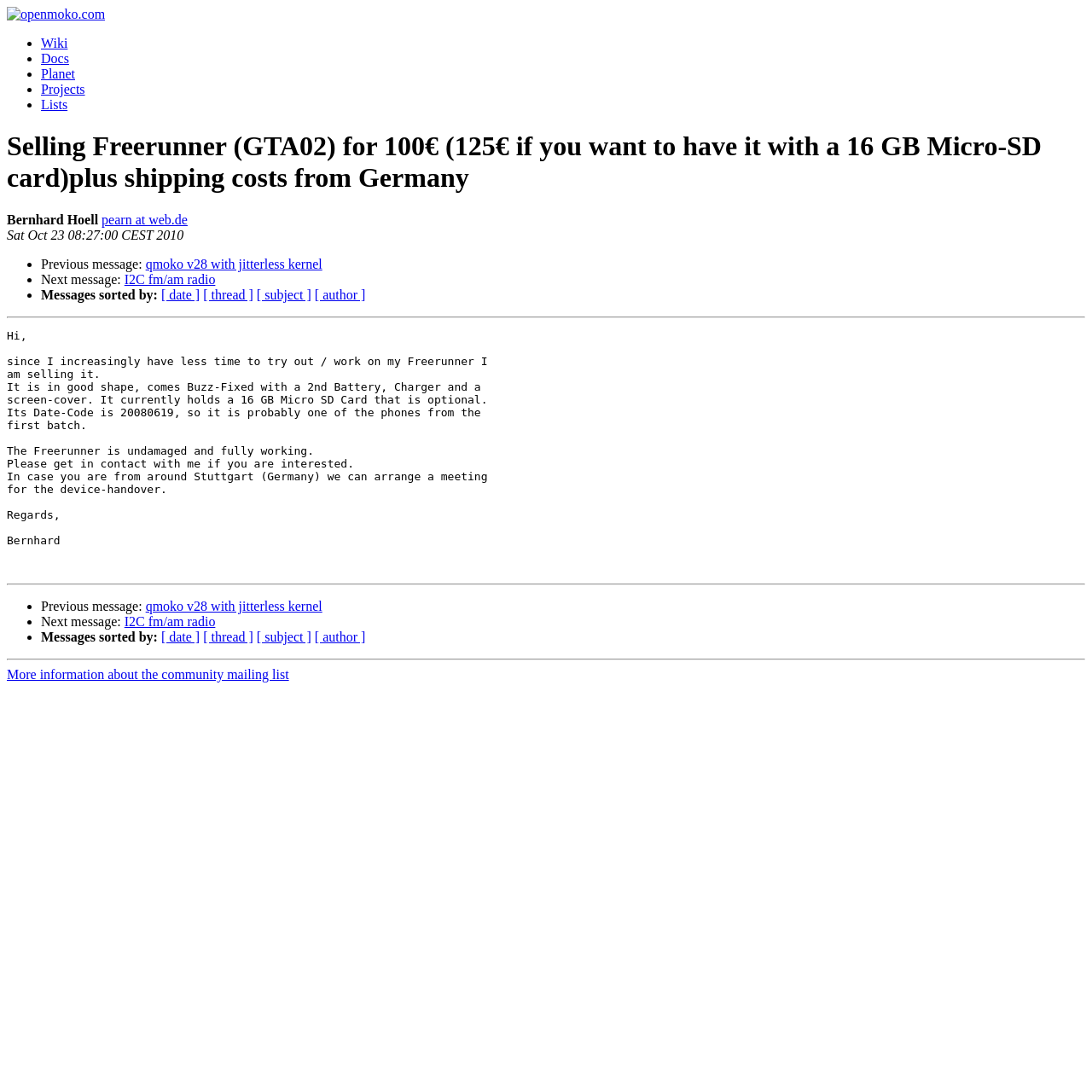Pinpoint the bounding box coordinates of the element to be clicked to execute the instruction: "Visit openmoko website".

[0.006, 0.006, 0.096, 0.02]